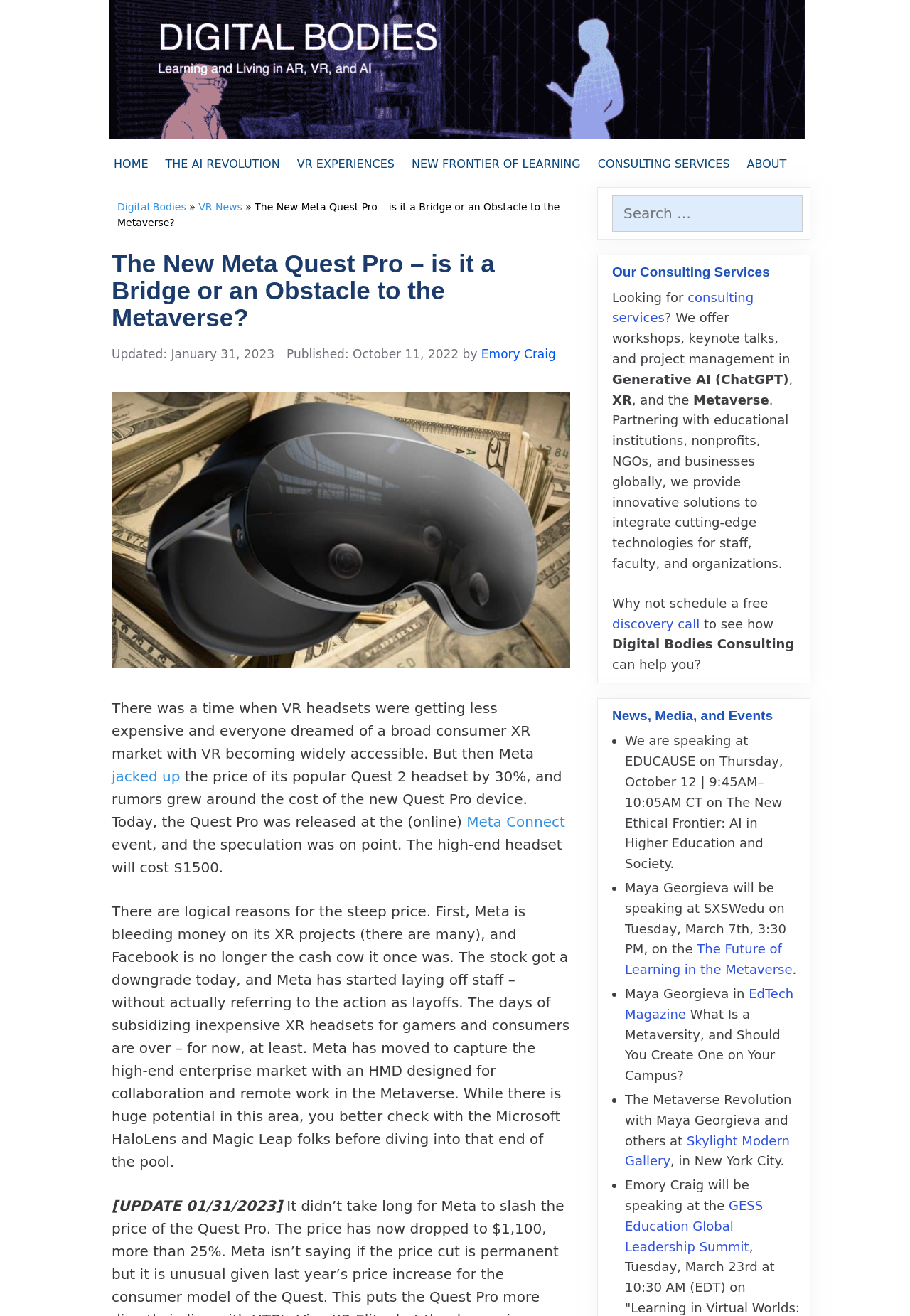Could you please study the image and provide a detailed answer to the question:
What is the focus of the consulting services offered?

I found the answer by looking at the section on consulting services, which mentions that they offer workshops, keynote talks, and project management in XR, Generative AI, and Metaverse.